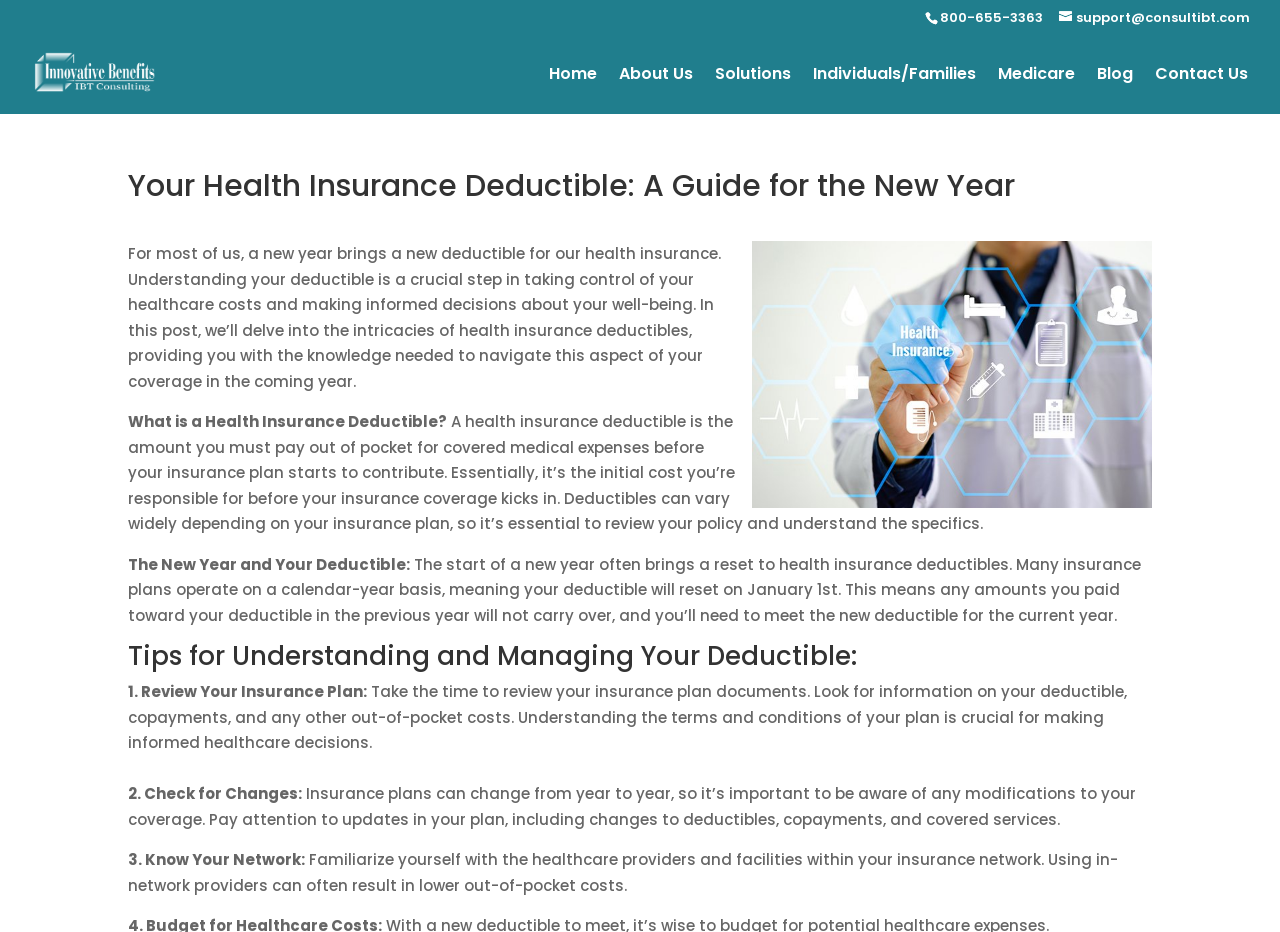Please identify the bounding box coordinates of the clickable area that will fulfill the following instruction: "Contact Us". The coordinates should be in the format of four float numbers between 0 and 1, i.e., [left, top, right, bottom].

[0.902, 0.071, 0.975, 0.122]